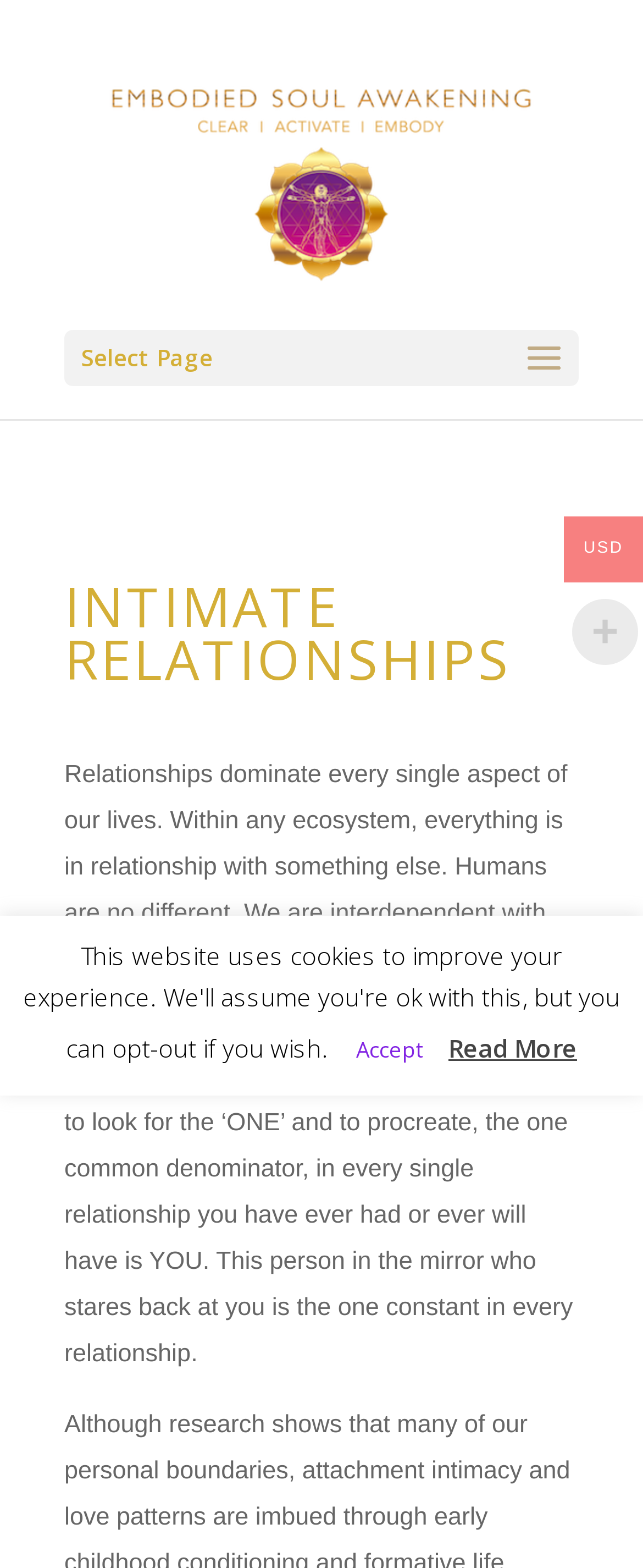From the webpage screenshot, predict the bounding box coordinates (top-left x, top-left y, bottom-right x, bottom-right y) for the UI element described here: Accept

[0.523, 0.653, 0.687, 0.686]